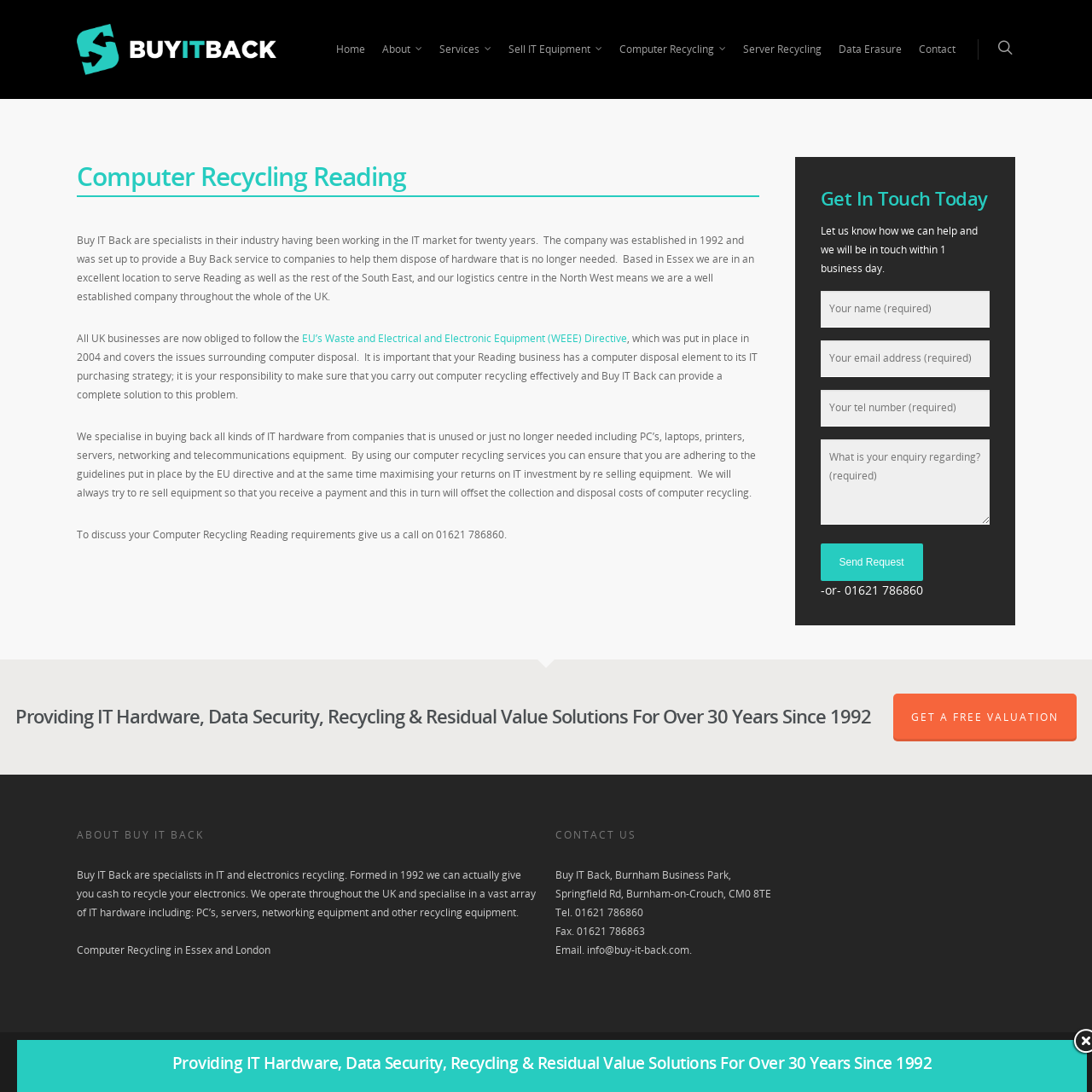Can you find the bounding box coordinates for the UI element given this description: "Data Centre Equipment"? Provide the coordinates as four float numbers between 0 and 1: [left, top, right, bottom].

[0.474, 0.168, 0.649, 0.189]